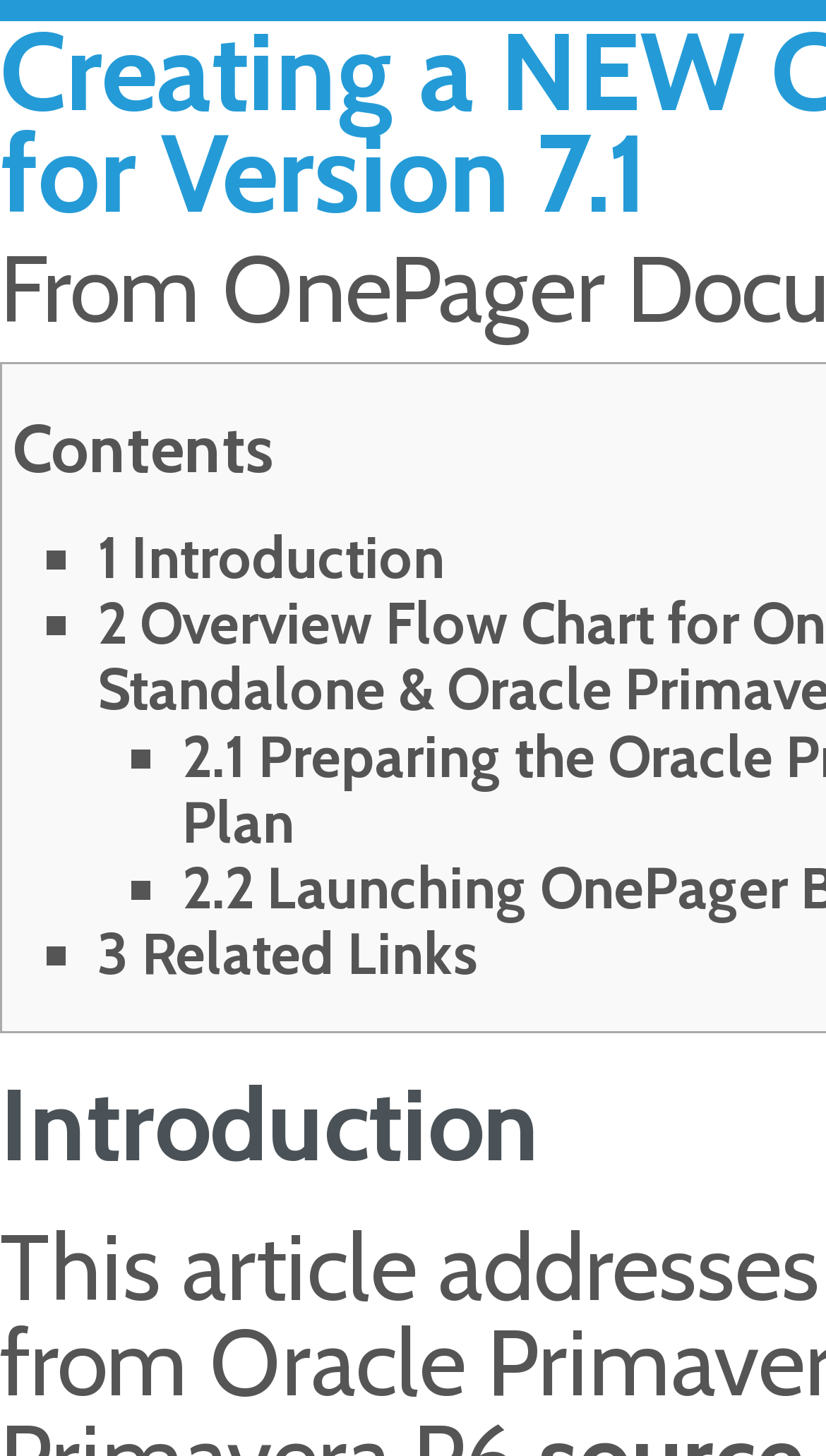Respond to the following question using a concise word or phrase: 
What is the first section of the documentation?

1 Introduction